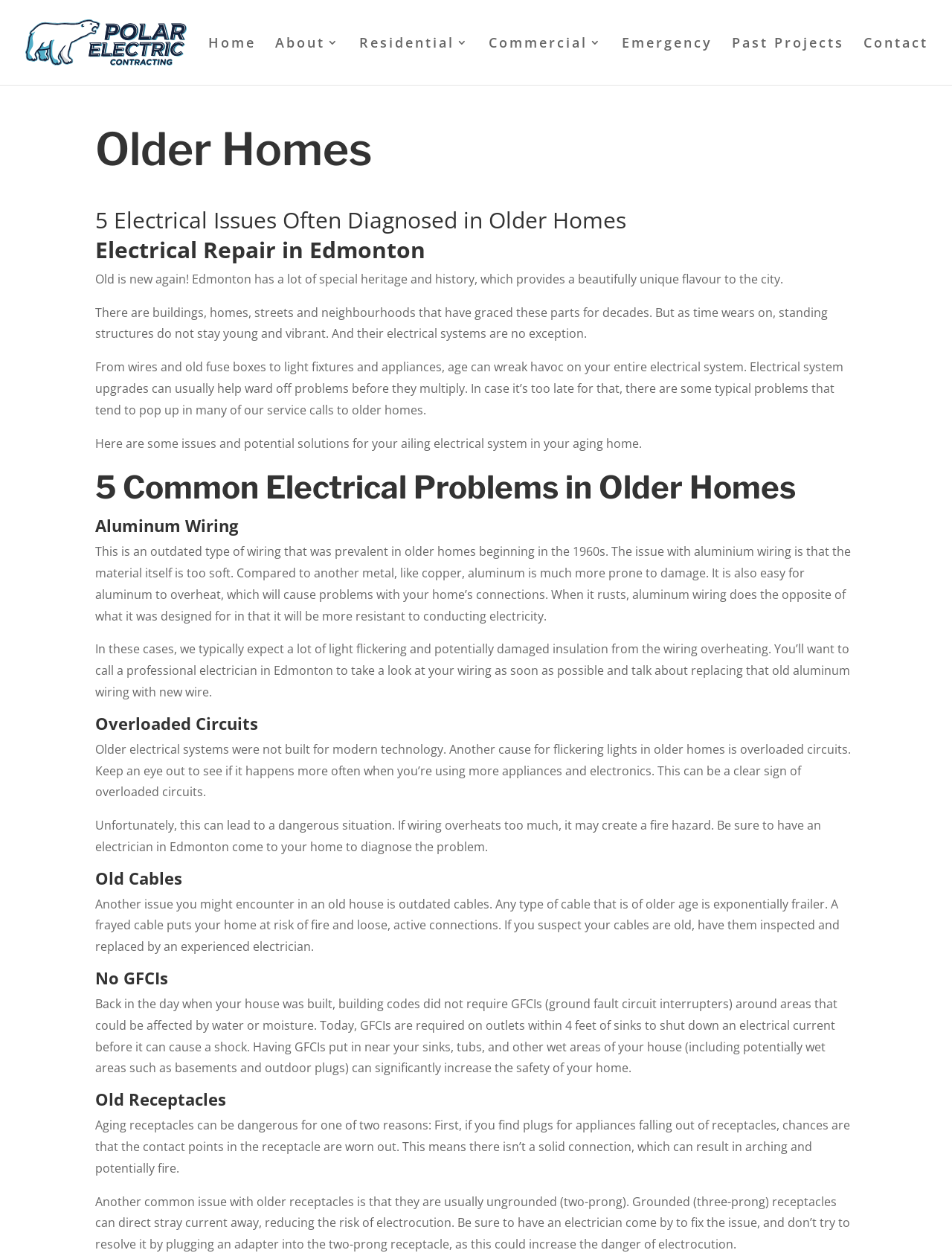What is the name of the electrician company?
Based on the image, provide your answer in one word or phrase.

Polar Electric